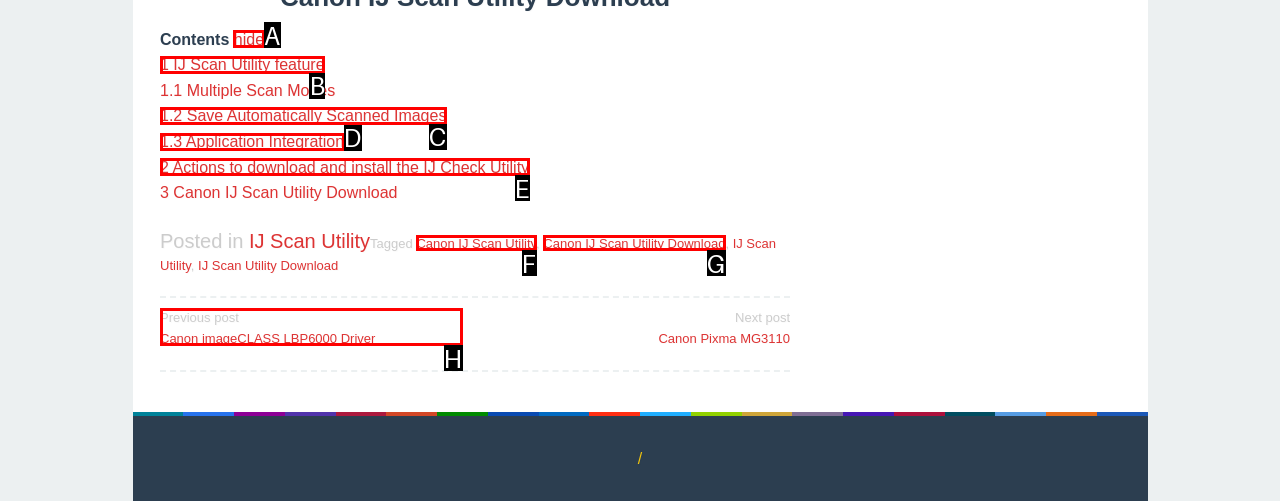Identify the HTML element I need to click to complete this task: Go to 'Previous post Canon imageCLASS LBP6000 Driver' Provide the option's letter from the available choices.

H